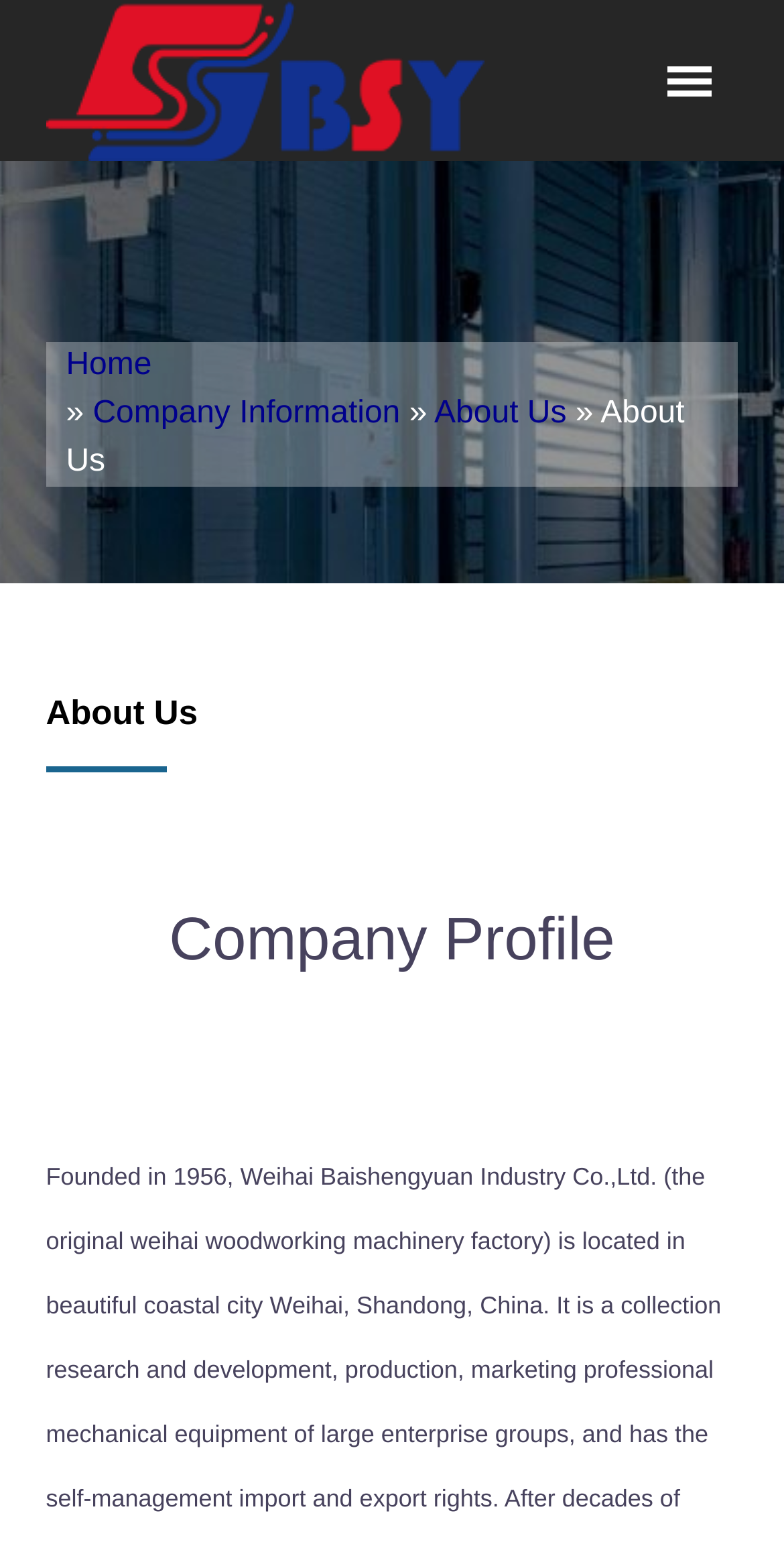Provide a thorough and detailed response to the question by examining the image: 
What is the subheading below 'About Us'?

The subheading below 'About Us' is 'Company Profile', which is a heading element with a bounding box coordinate of [0.058, 0.589, 0.942, 0.632]. This subheading is located below the main heading 'About Us'.